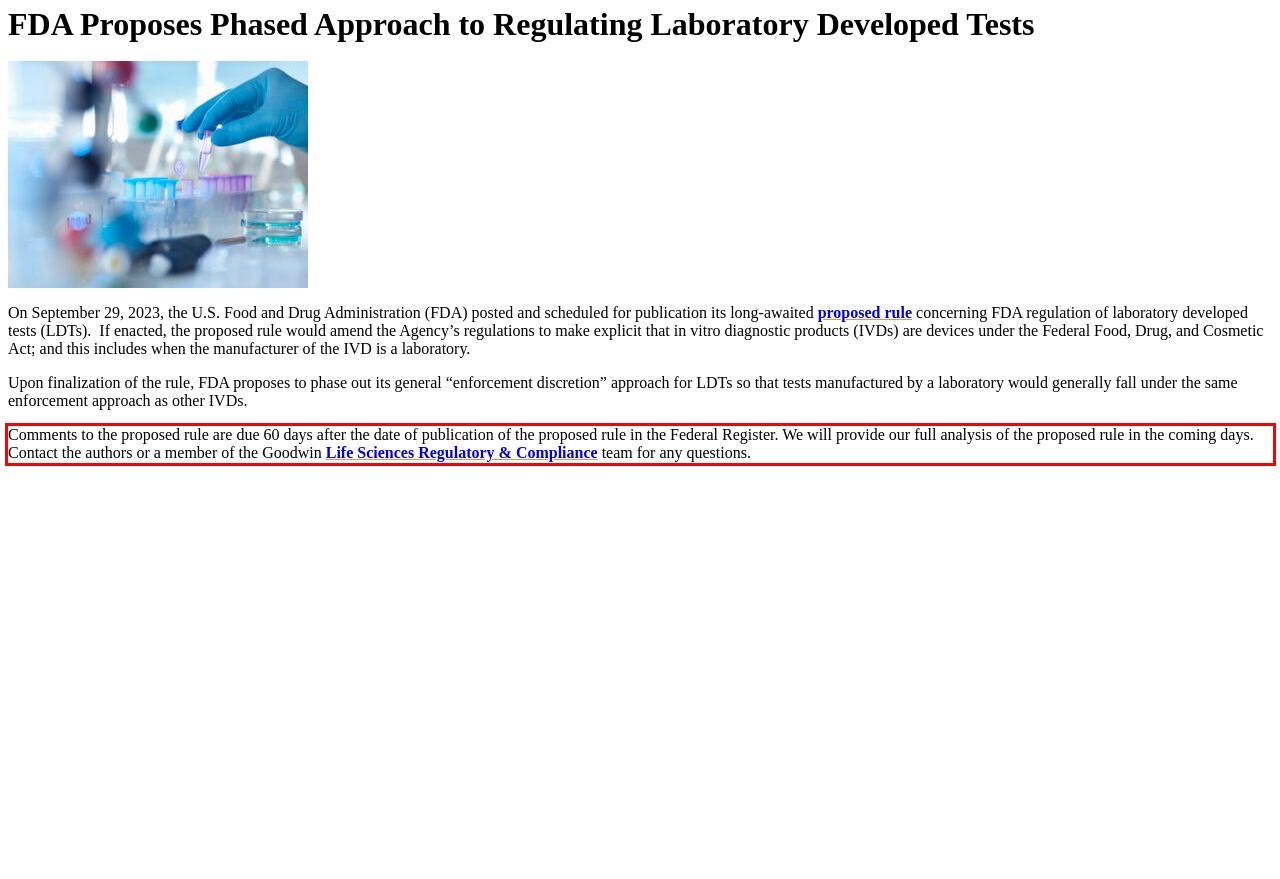By examining the provided screenshot of a webpage, recognize the text within the red bounding box and generate its text content.

Comments to the proposed rule are due 60 days after the date of publication of the proposed rule in the Federal Register. We will provide our full analysis of the proposed rule in the coming days. Contact the authors or a member of the Goodwin Life Sciences Regulatory & Compliance team for any questions.